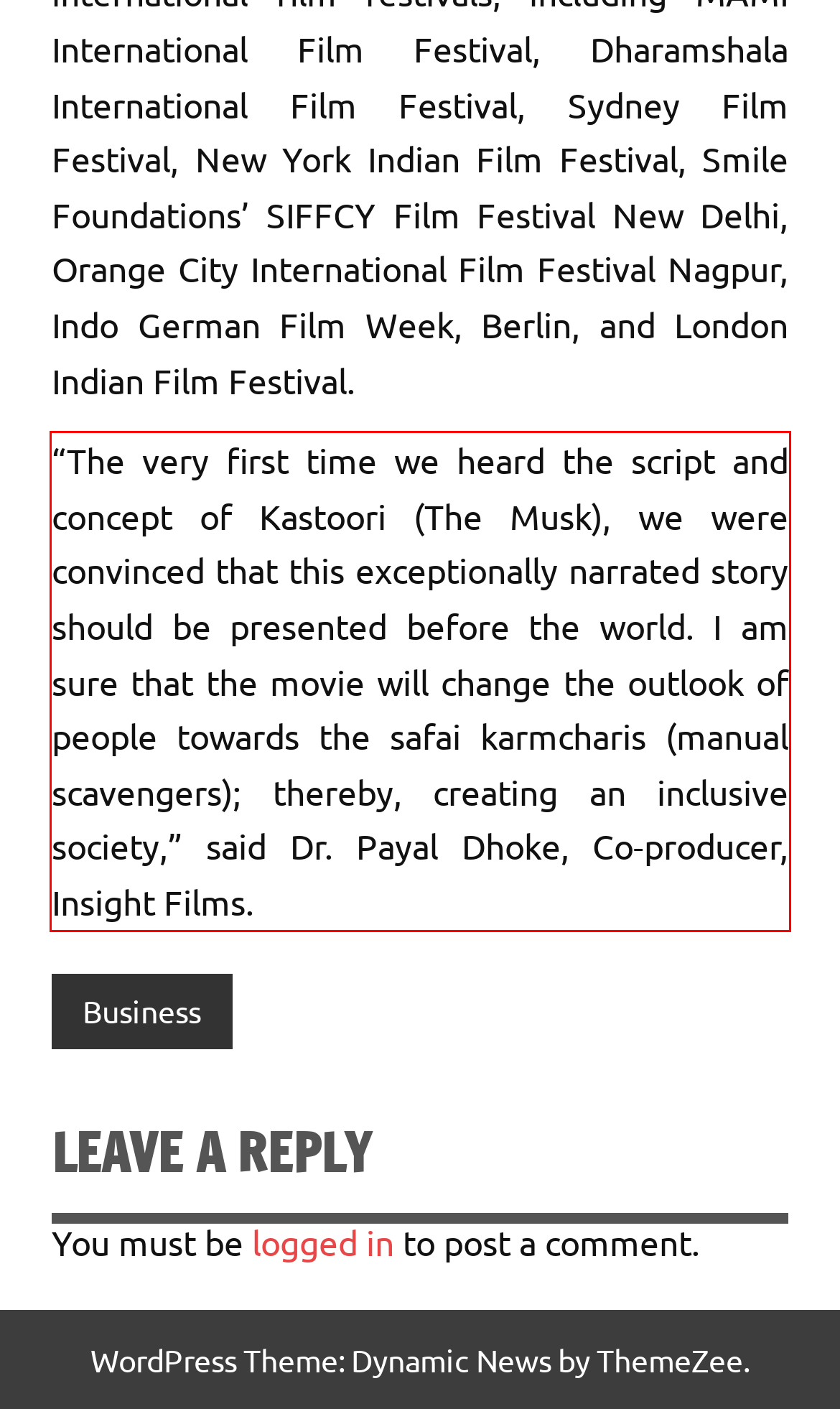In the screenshot of the webpage, find the red bounding box and perform OCR to obtain the text content restricted within this red bounding box.

“The very first time we heard the script and concept of Kastoori (The Musk), we were convinced that this exceptionally narrated story should be presented before the world. I am sure that the movie will change the outlook of people towards the safai karmcharis (manual scavengers); thereby, creating an inclusive society,” said Dr. Payal Dhoke, Co-producer, Insight Films.